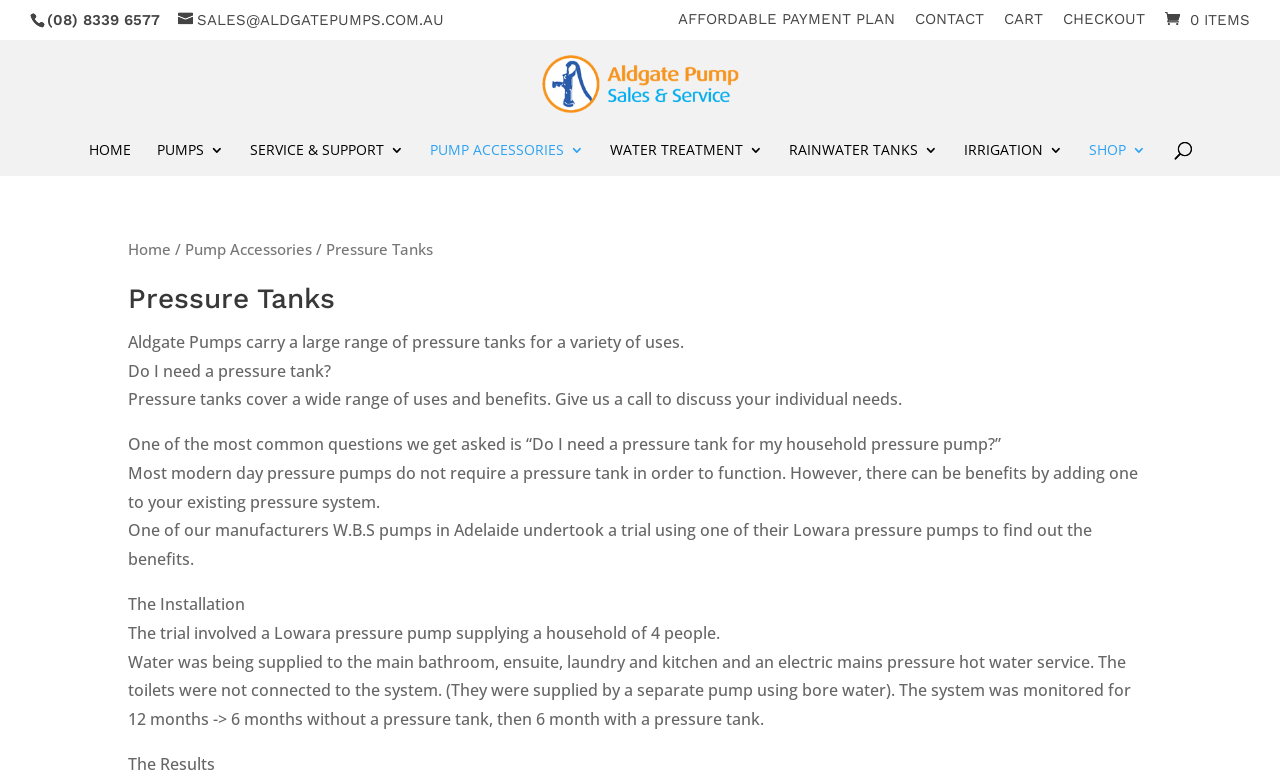Find the bounding box coordinates of the element to click in order to complete this instruction: "Go to the home page". The bounding box coordinates must be four float numbers between 0 and 1, denoted as [left, top, right, bottom].

[0.069, 0.184, 0.102, 0.227]